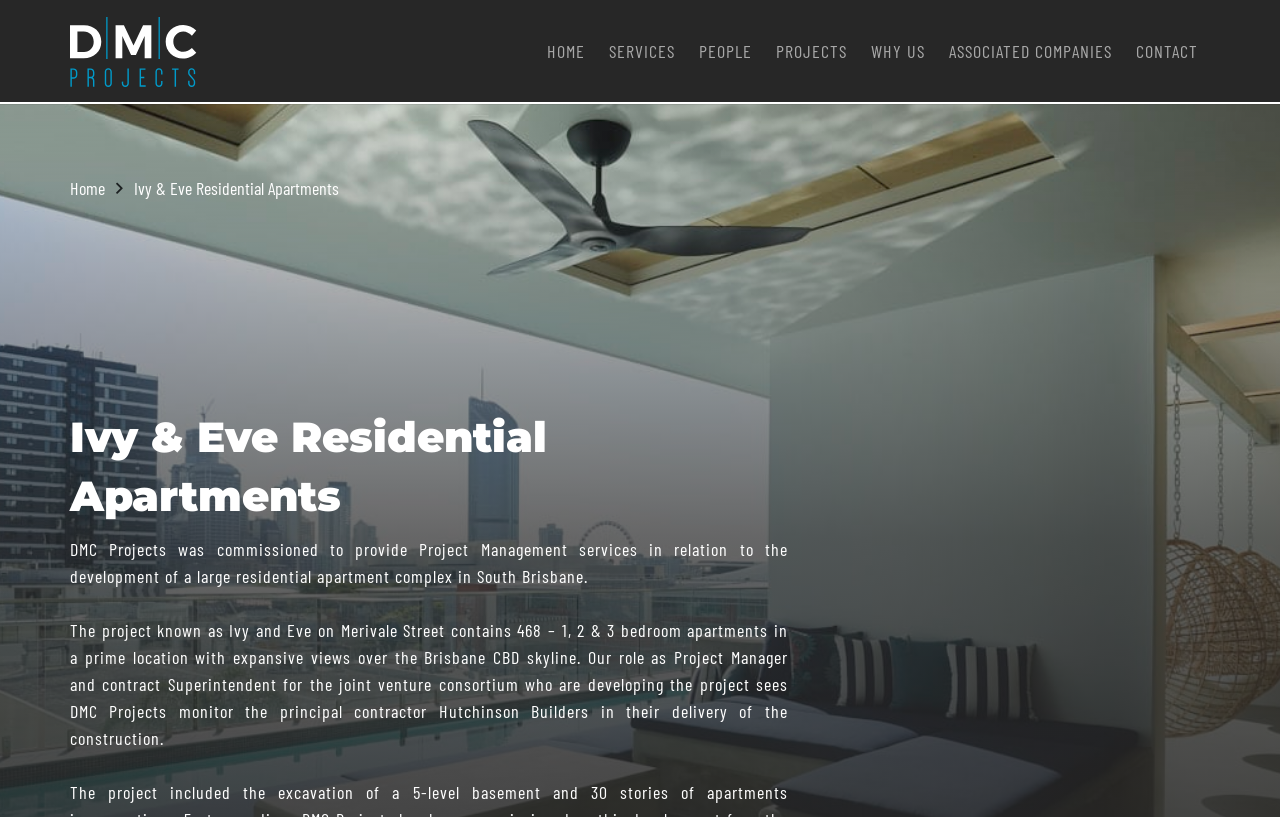Given the description "Contact", determine the bounding box of the corresponding UI element.

[0.888, 0.05, 0.936, 0.077]